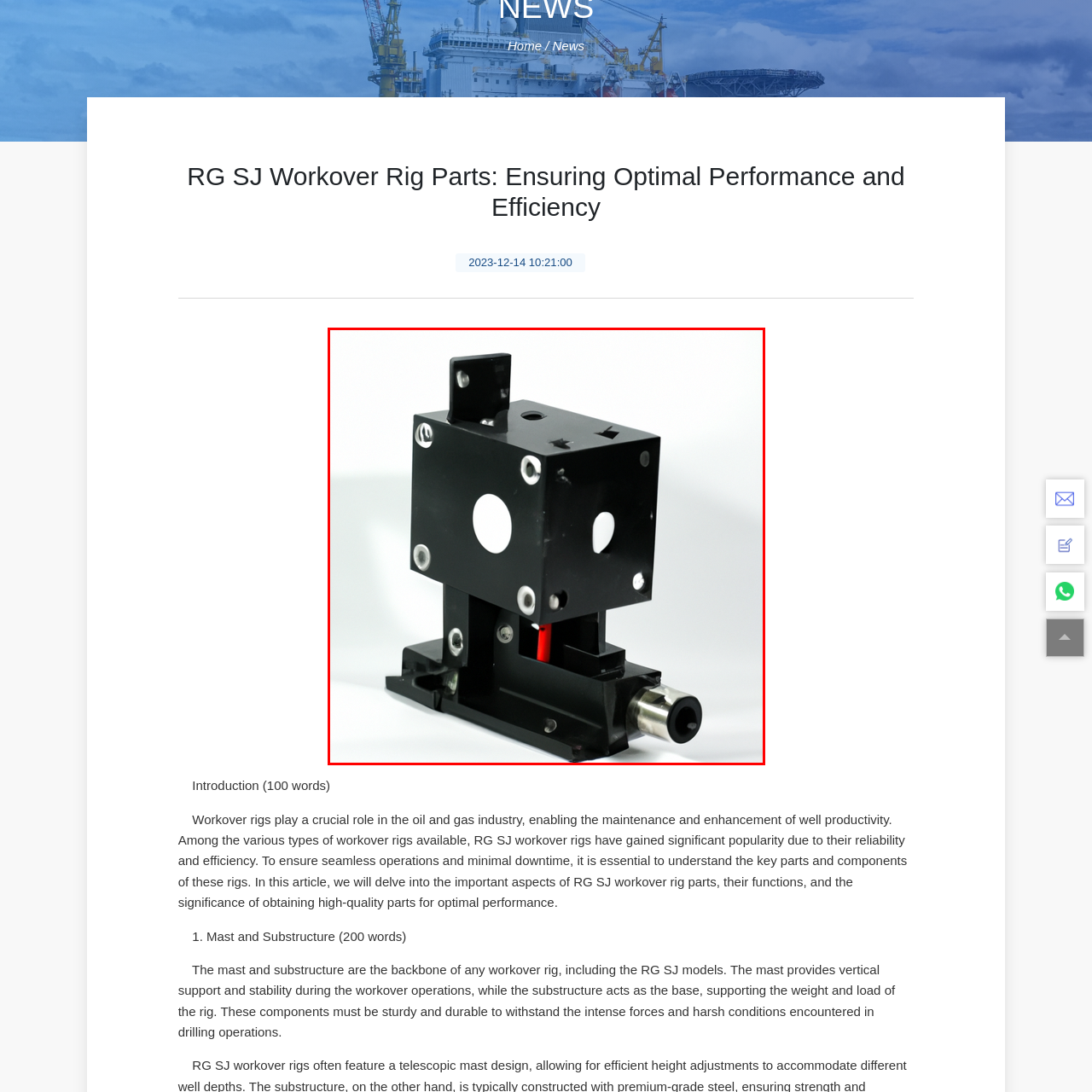What type of system does the red part indicate?
Pay attention to the section of the image highlighted by the red bounding box and provide a comprehensive answer to the question.

The caption states that the visible red part 'indicates functionality within a hydraulic or pneumatic system', suggesting that the red part is associated with either a hydraulic or pneumatic system, which is consistent with the equipment found in workover rigs.